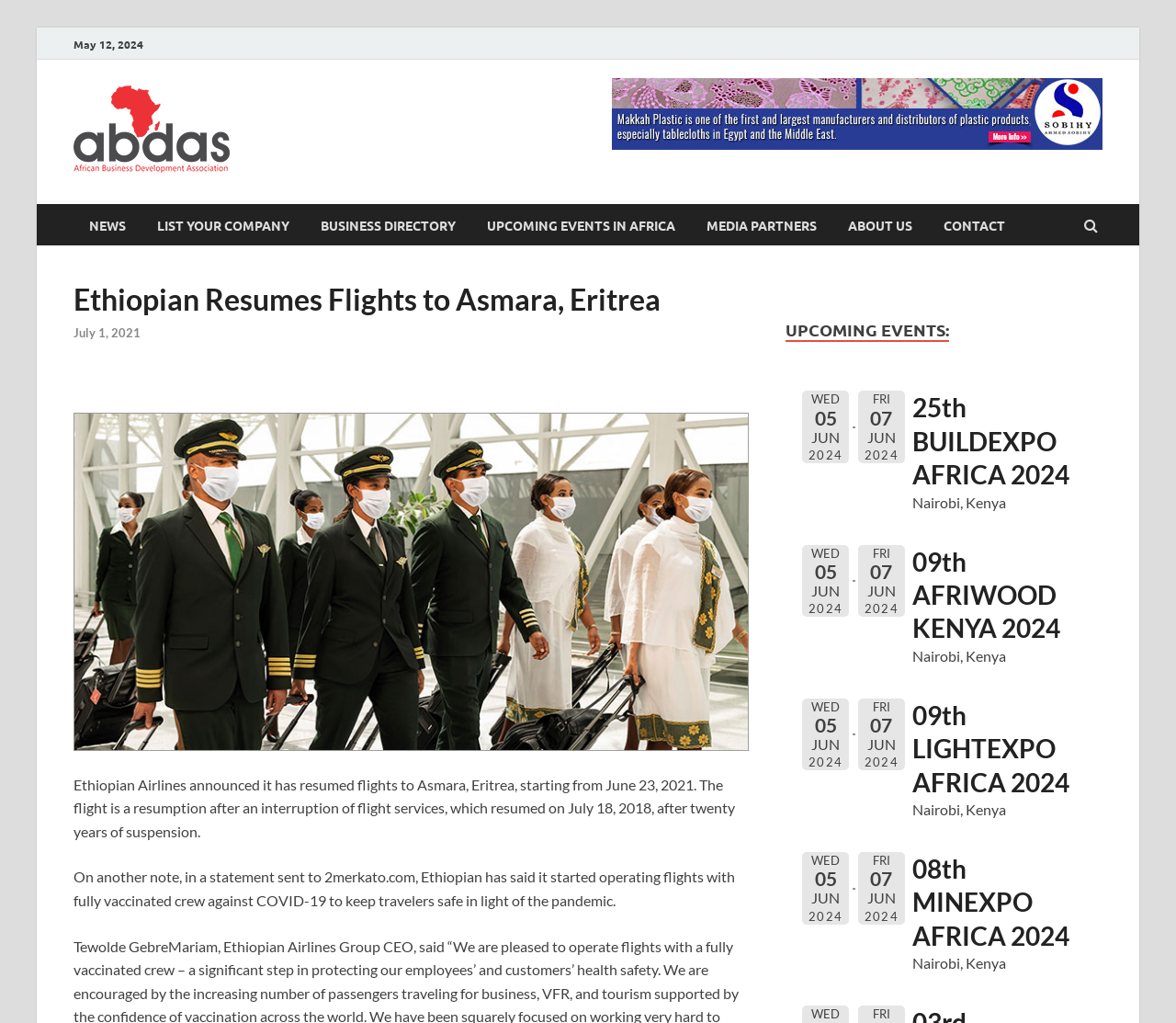Given the element description, predict the bounding box coordinates in the format (top-left x, top-left y, bottom-right x, bottom-right y), using floating point numbers between 0 and 1: BUSINESS DIRECTORY

[0.259, 0.199, 0.401, 0.24]